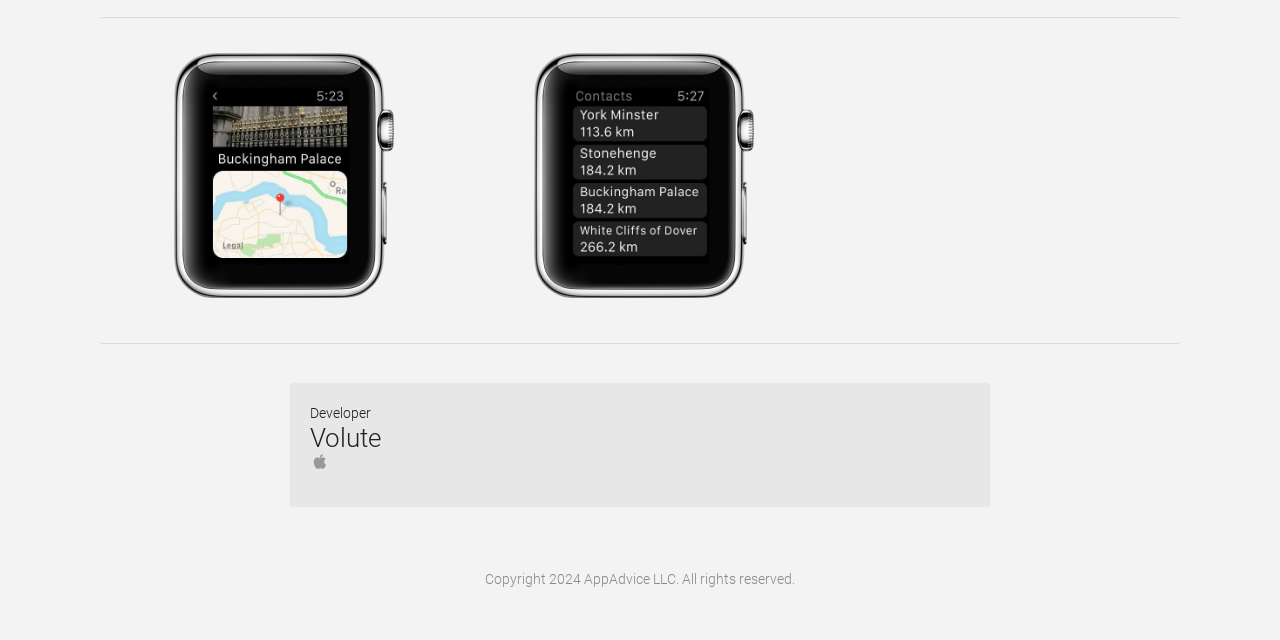Identify and provide the bounding box for the element described by: "parent_node: Developer".

[0.242, 0.708, 0.258, 0.745]